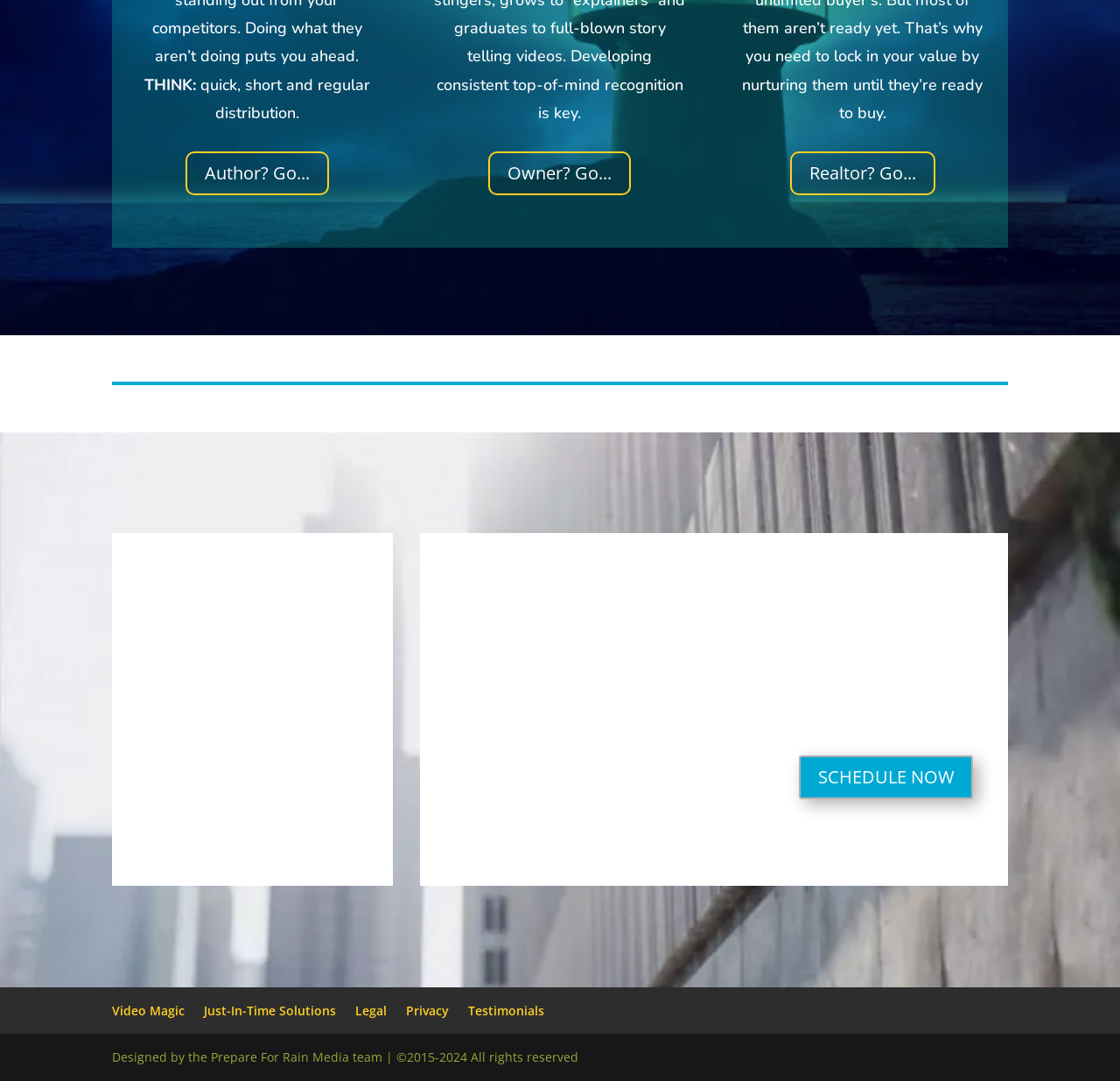What is the location of the company?
Using the visual information, answer the question in a single word or phrase.

Boise, ID 83717